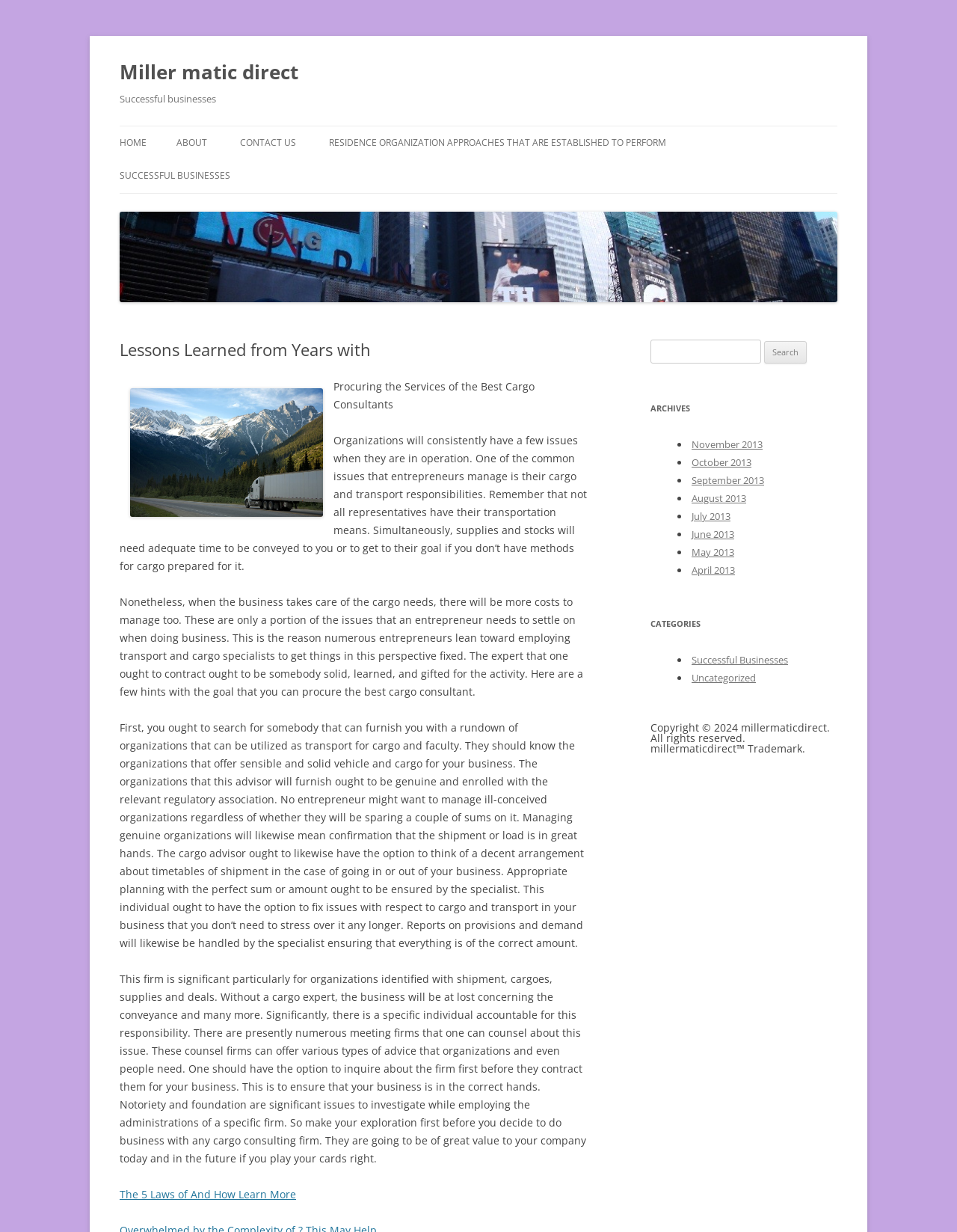Kindly determine the bounding box coordinates of the area that needs to be clicked to fulfill this instruction: "Click on the 'The 5 Laws of And How Learn More' link".

[0.125, 0.963, 0.309, 0.975]